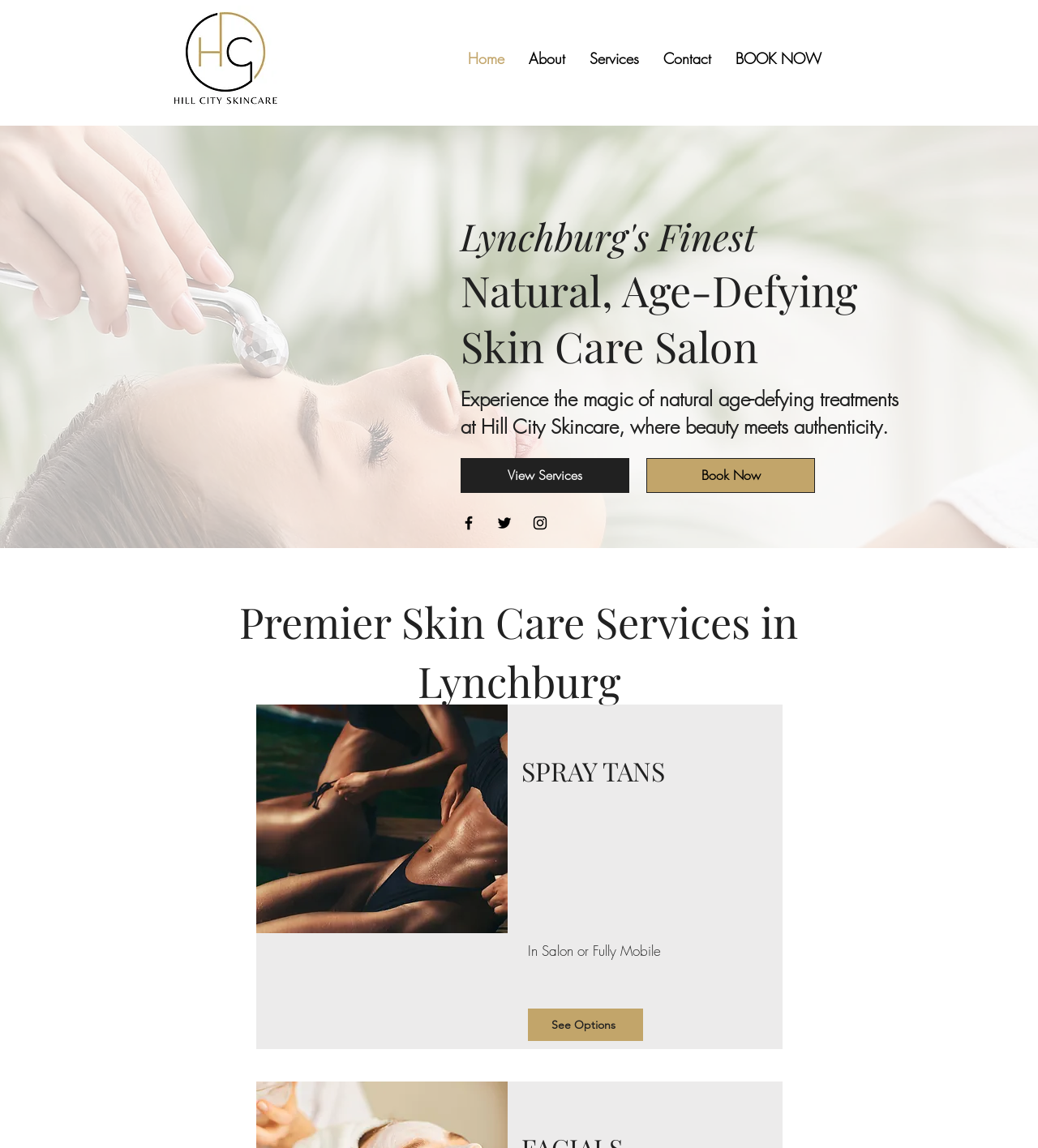Answer the question below using just one word or a short phrase: 
Can the salon's services be booked online?

Yes